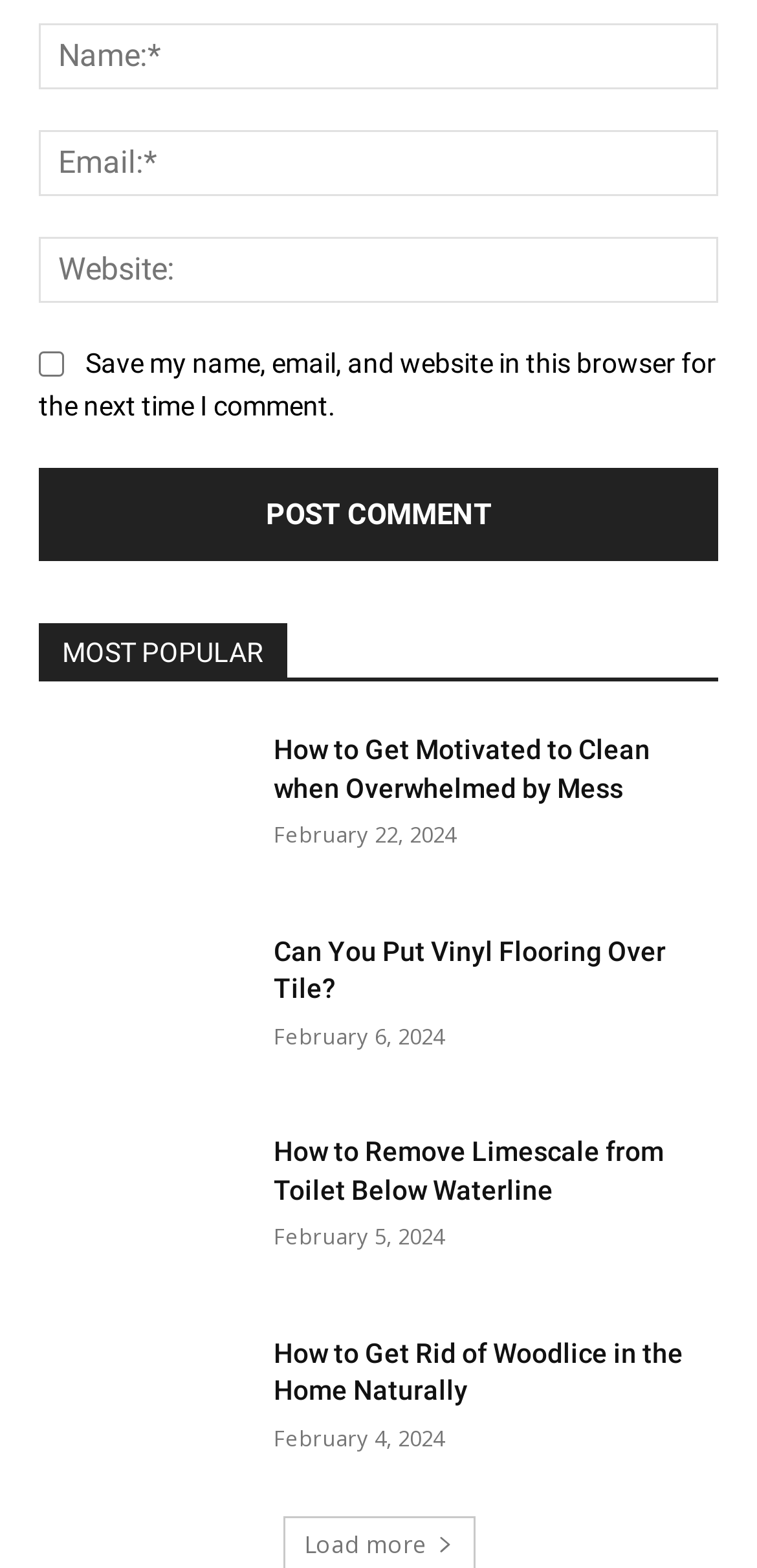Show me the bounding box coordinates of the clickable region to achieve the task as per the instruction: "Check the checkbox to save your information".

[0.051, 0.224, 0.085, 0.241]